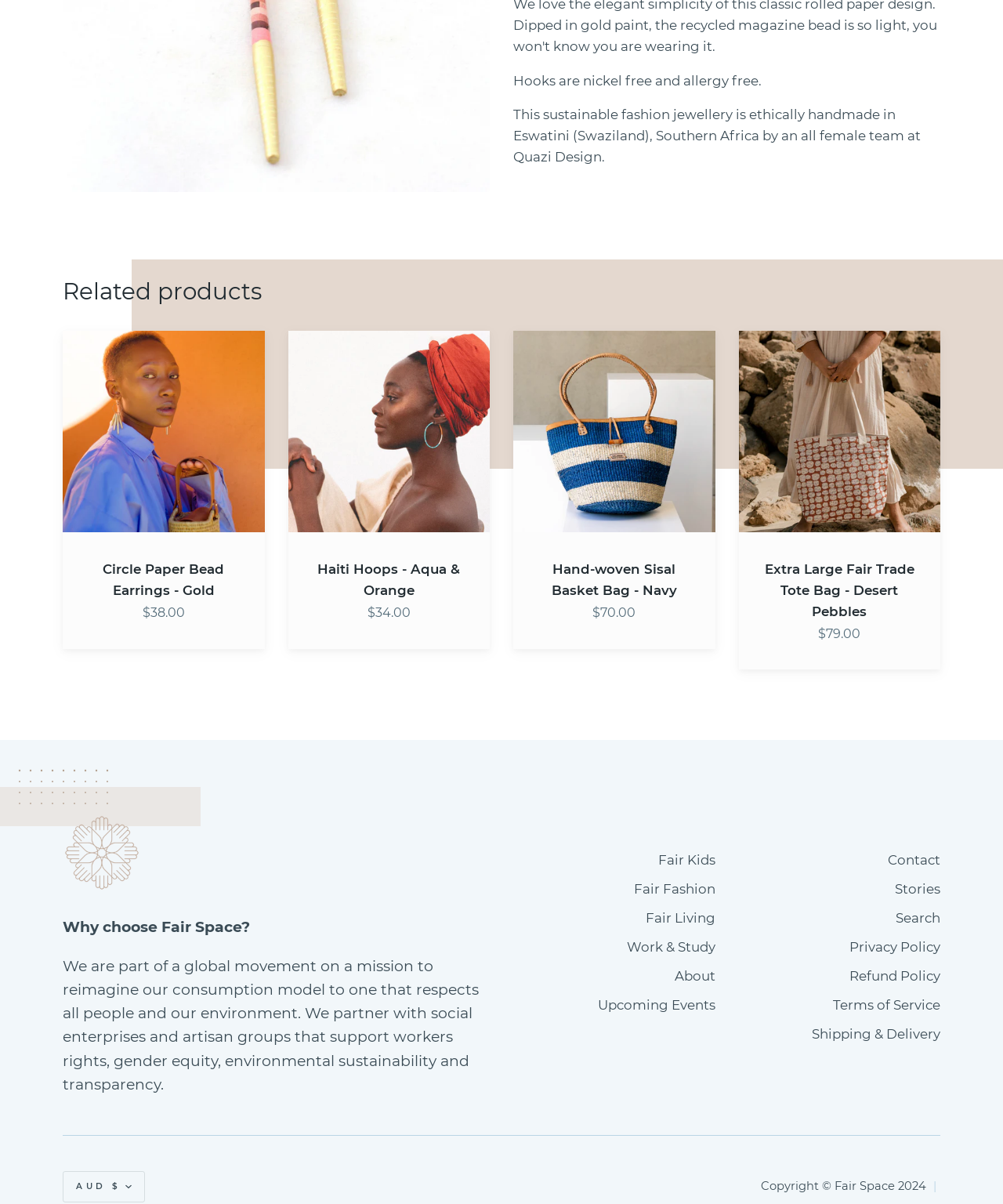Using the given description, provide the bounding box coordinates formatted as (top-left x, top-left y, bottom-right x, bottom-right y), with all values being floating point numbers between 0 and 1. Description: Terms of Service

[0.83, 0.828, 0.938, 0.844]